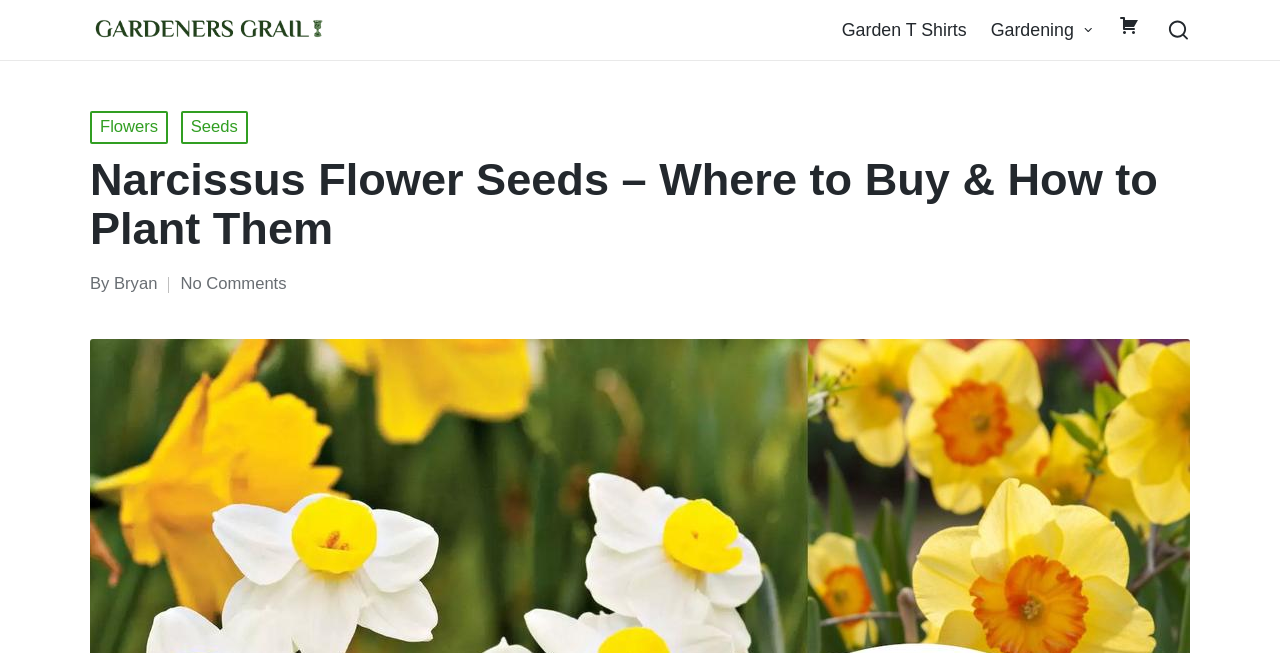Please answer the following query using a single word or phrase: 
Who posted the article?

Bryan